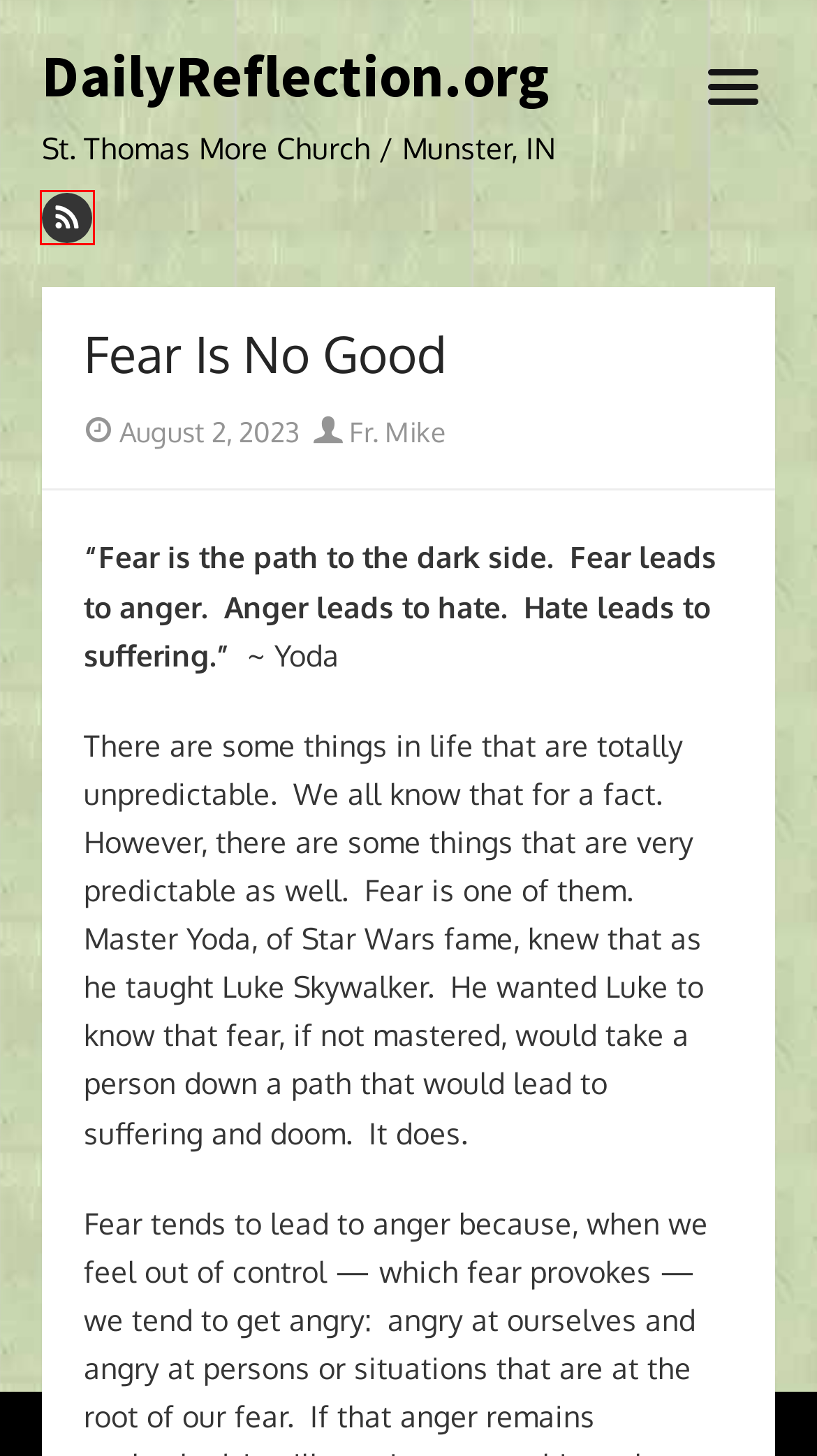Look at the screenshot of the webpage and find the element within the red bounding box. Choose the webpage description that best fits the new webpage that will appear after clicking the element. Here are the candidates:
A. DailyReflection.org – St. Thomas More Church / Munster, IN
B. May 2024 – DailyReflection.org
C. My Brother’s Keeper – DailyReflection.org
D. June 10, 2024 – DailyReflection.org
E. It’s All About Beginning – DailyReflection.org
F. June 7, 2024 – DailyReflection.org
G. DailyReflection.org
H. Fr. Mike – DailyReflection.org

G